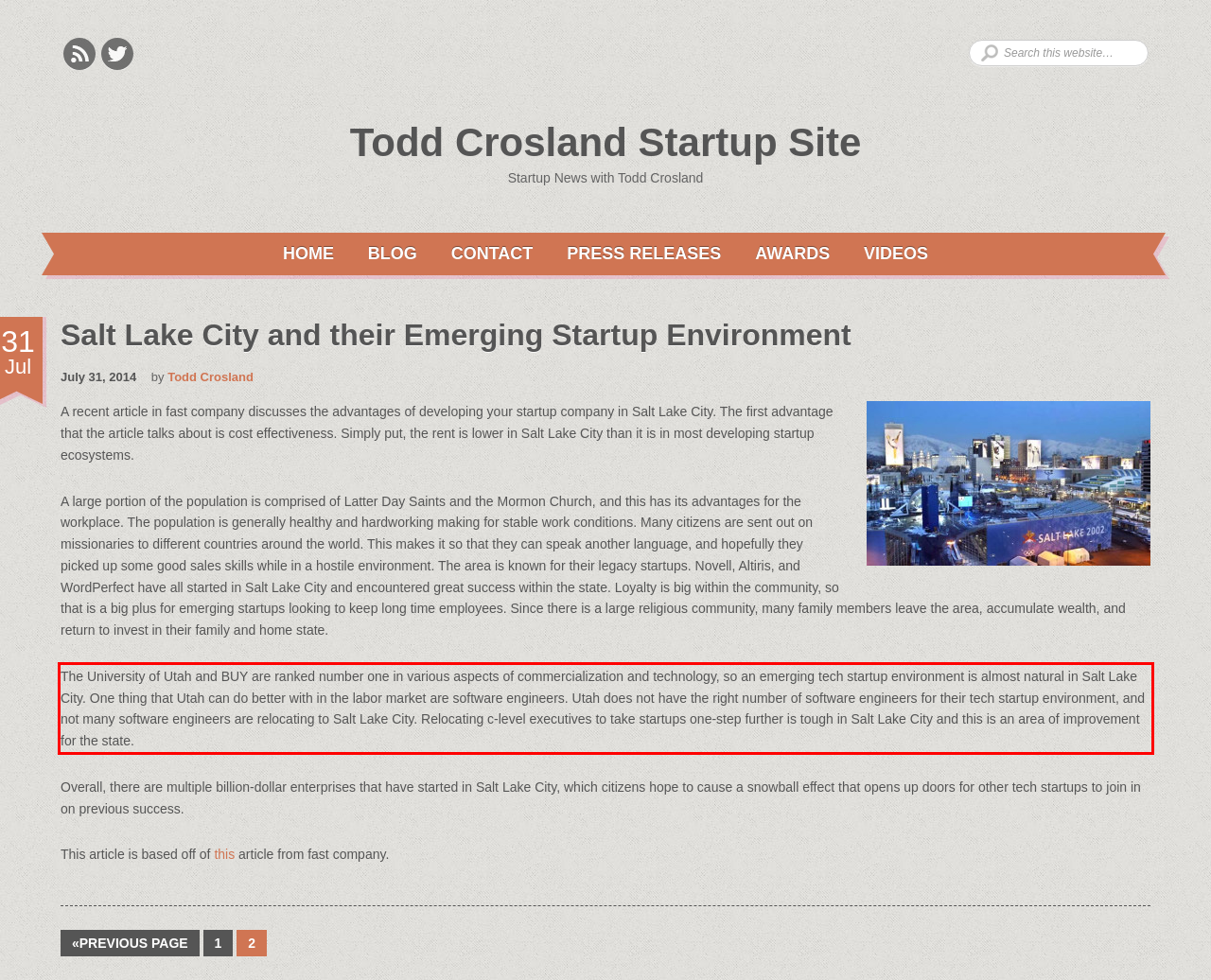By examining the provided screenshot of a webpage, recognize the text within the red bounding box and generate its text content.

The University of Utah and BUY are ranked number one in various aspects of commercialization and technology, so an emerging tech startup environment is almost natural in Salt Lake City. One thing that Utah can do better with in the labor market are software engineers. Utah does not have the right number of software engineers for their tech startup environment, and not many software engineers are relocating to Salt Lake City. Relocating c-level executives to take startups one-step further is tough in Salt Lake City and this is an area of improvement for the state.